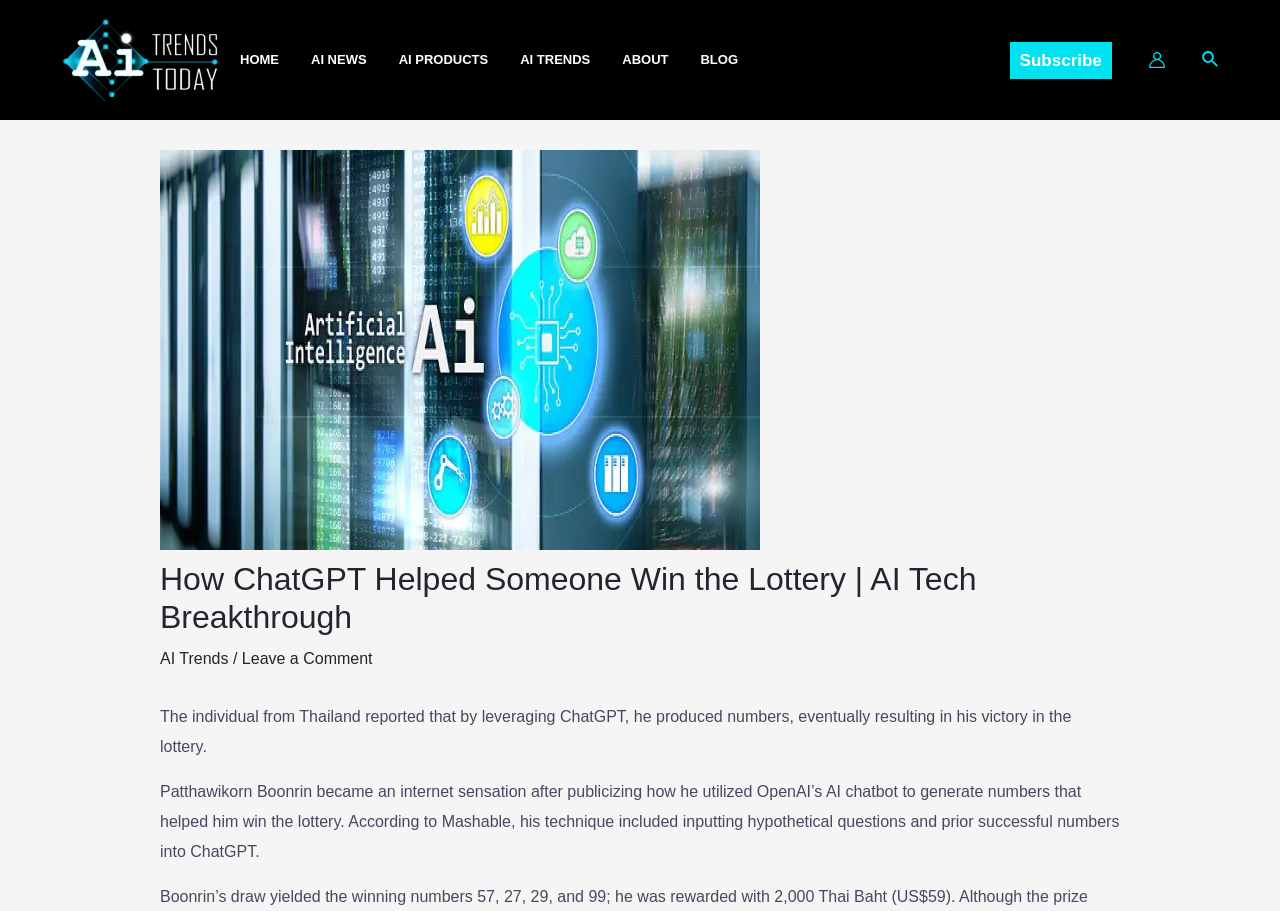Locate the bounding box coordinates of the segment that needs to be clicked to meet this instruction: "Click on the HOME link".

[0.188, 0.0, 0.243, 0.132]